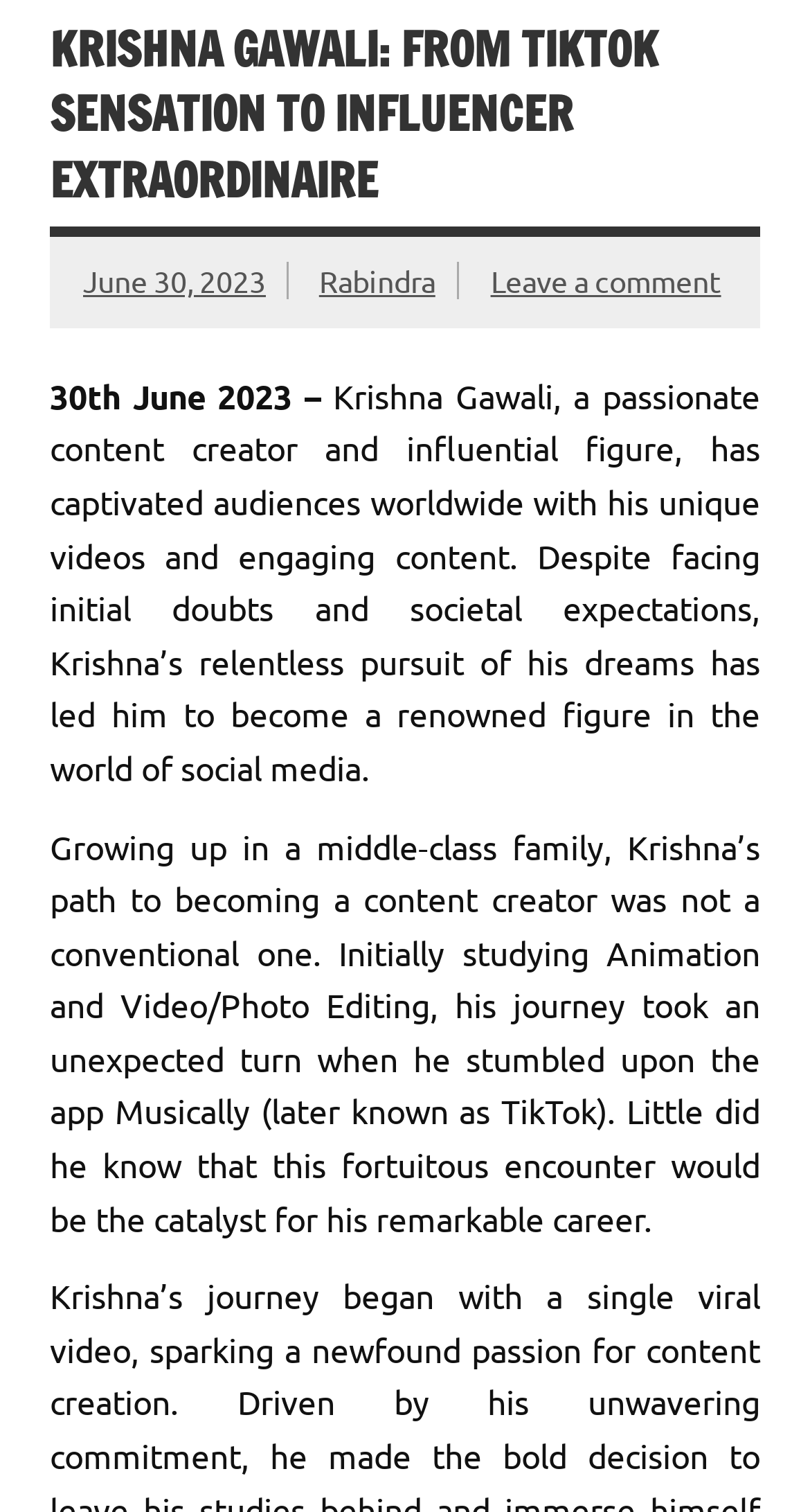Identify the bounding box coordinates for the UI element mentioned here: "June 30, 2023". Provide the coordinates as four float values between 0 and 1, i.e., [left, top, right, bottom].

[0.103, 0.173, 0.328, 0.198]